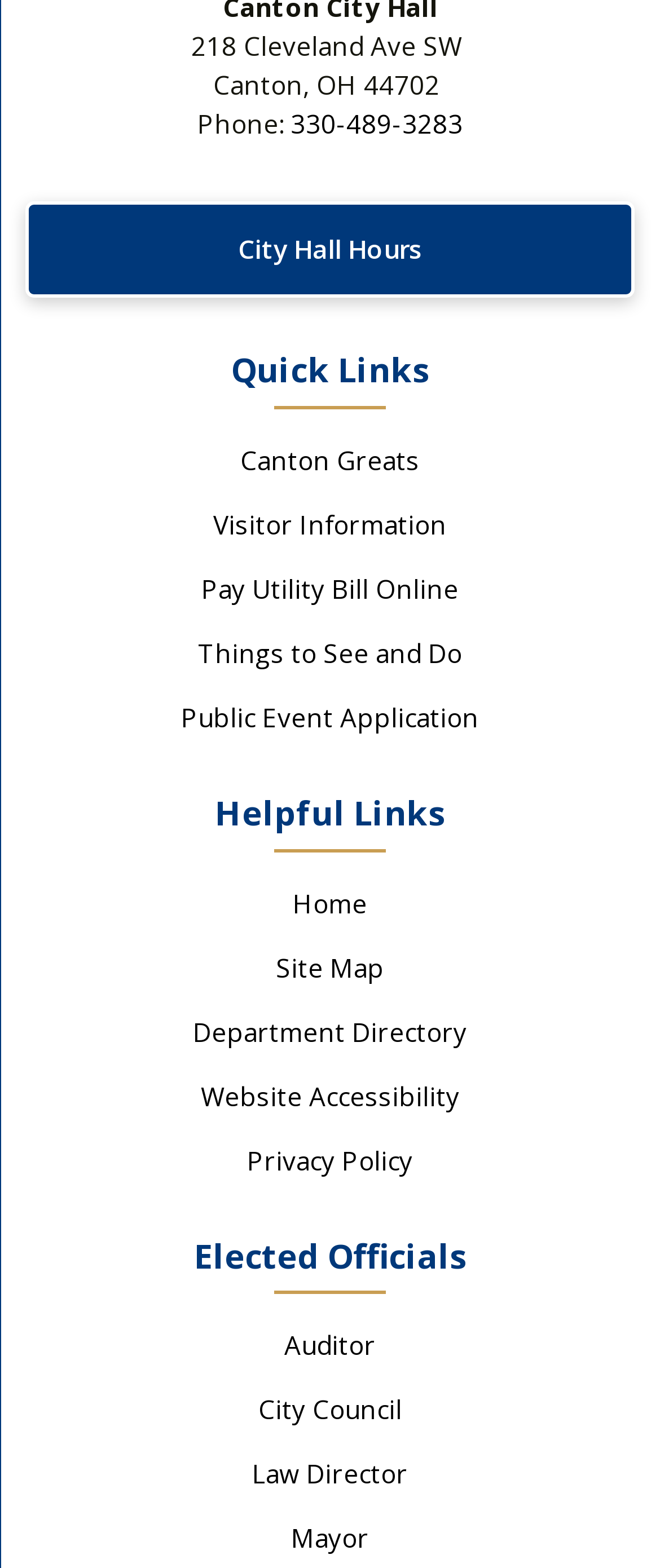Using the information shown in the image, answer the question with as much detail as possible: What are the hours of City Hall?

I looked for a section or link that would provide the hours of City Hall, but I couldn't find any information on the current webpage. There is a link to 'City Hall Hours', but it doesn't provide the actual hours.